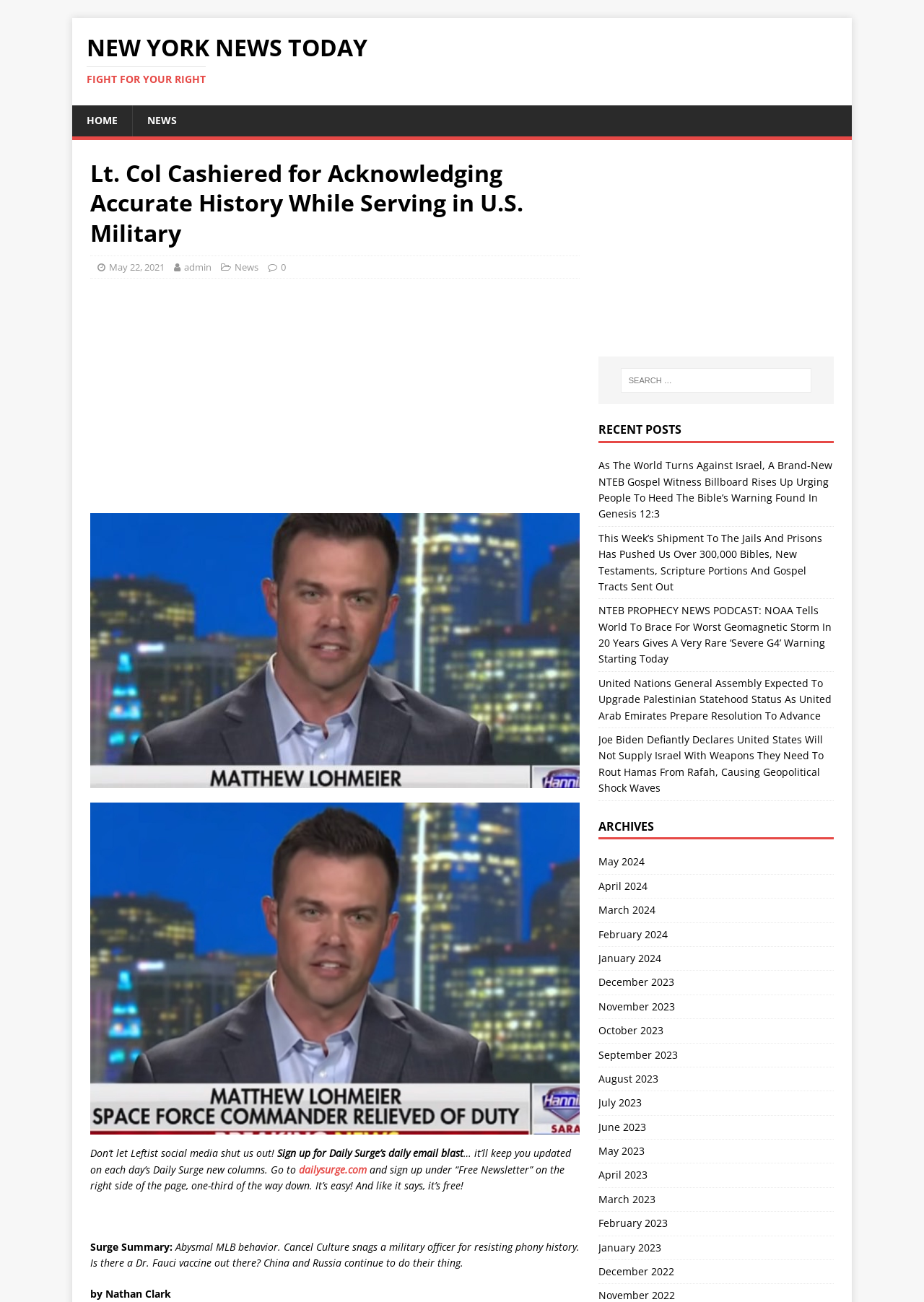Pinpoint the bounding box coordinates of the clickable area necessary to execute the following instruction: "View 'RECENT POSTS'". The coordinates should be given as four float numbers between 0 and 1, namely [left, top, right, bottom].

[0.647, 0.324, 0.902, 0.34]